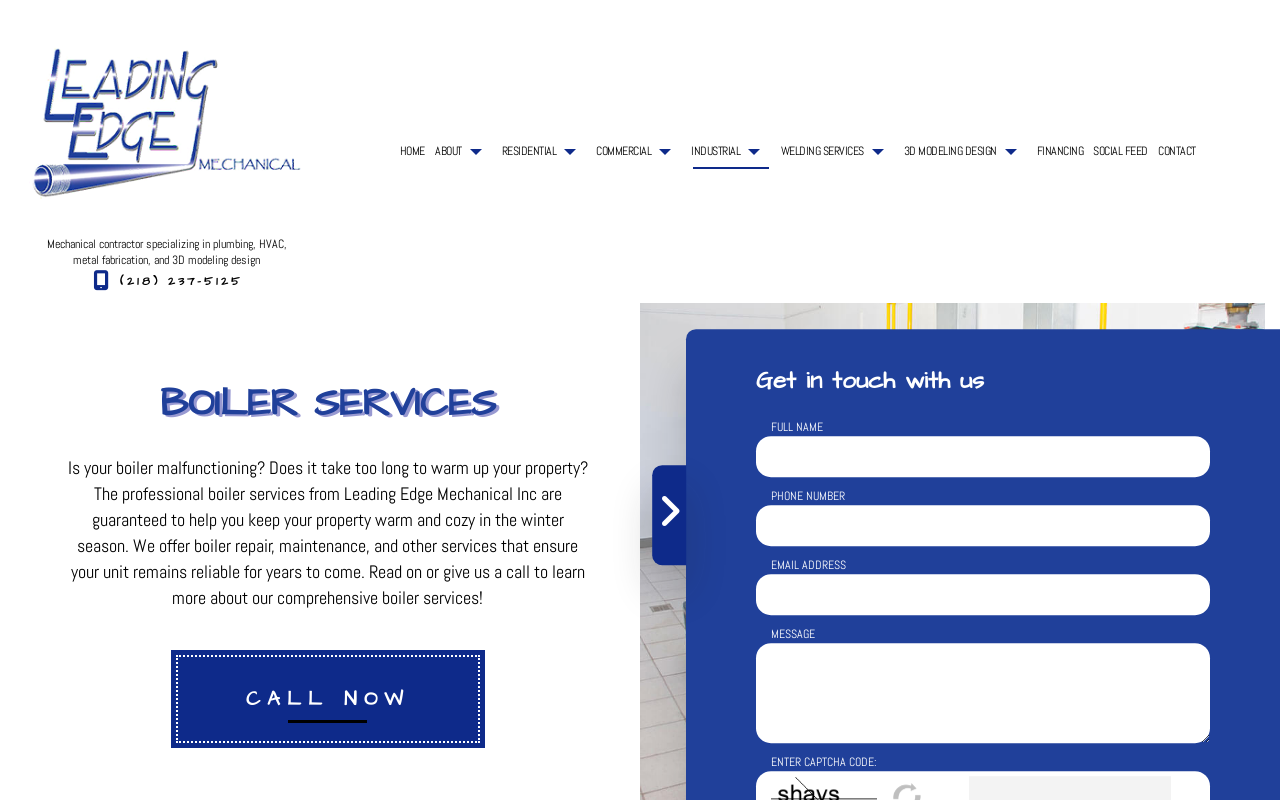Identify the bounding box coordinates of the clickable region required to complete the instruction: "Enter your full name". The coordinates should be given as four float numbers within the range of 0 and 1, i.e., [left, top, right, bottom].

[0.591, 0.545, 0.945, 0.596]